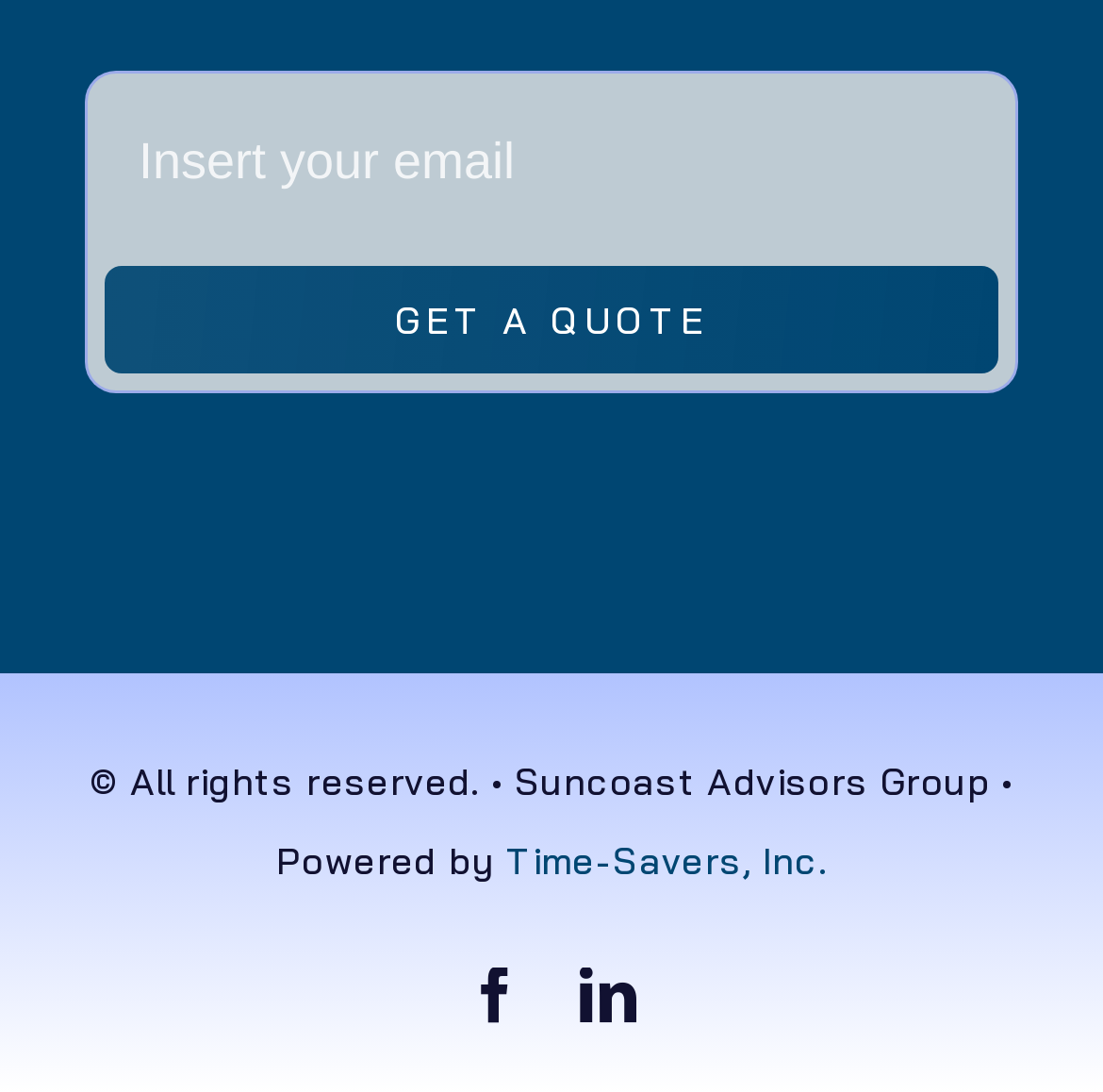Using the webpage screenshot and the element description aria-label="linkedin" title="LinkedIn", determine the bounding box coordinates. Specify the coordinates in the format (top-left x, top-left y, bottom-right x, bottom-right y) with values ranging from 0 to 1.

[0.526, 0.887, 0.577, 0.939]